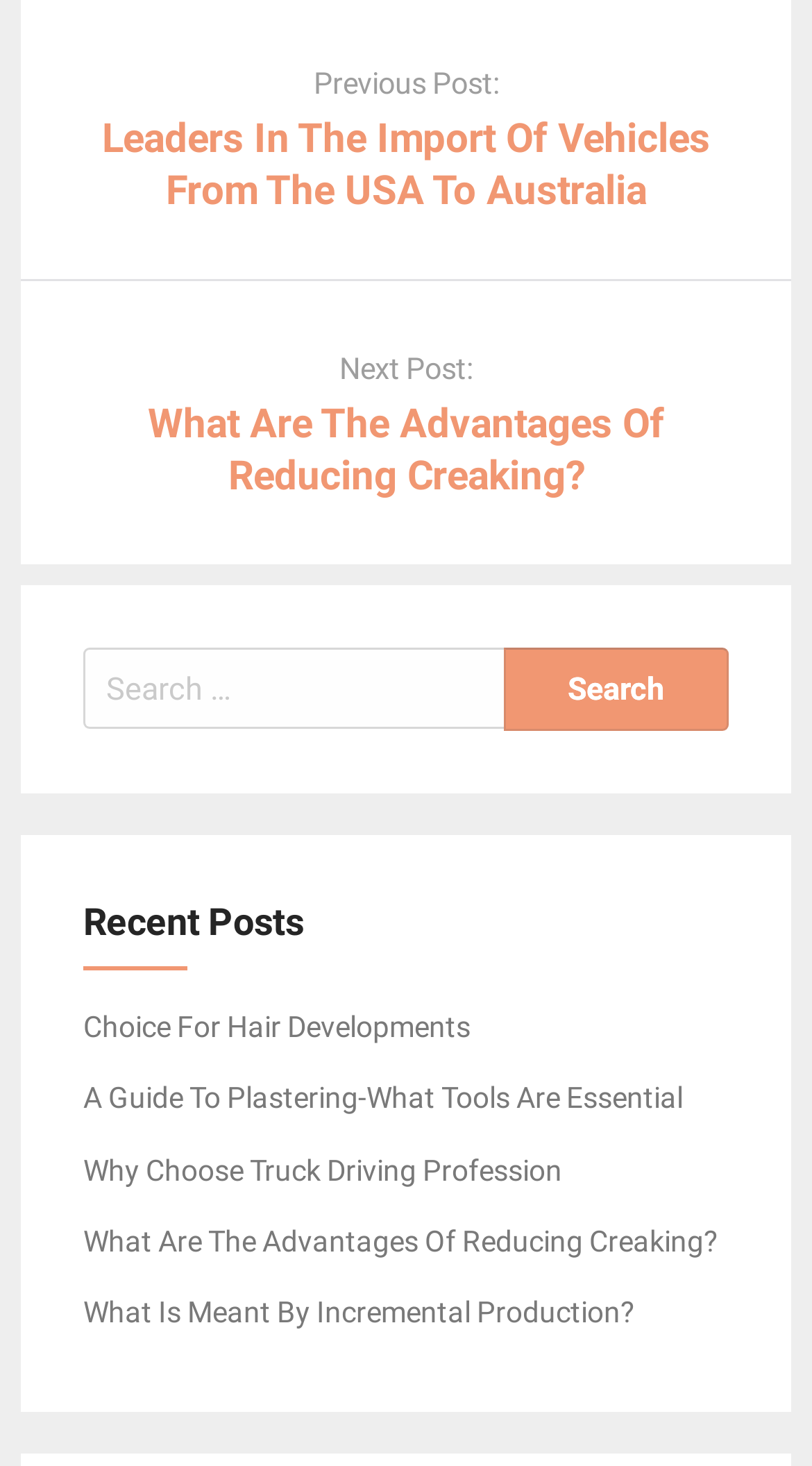Using the format (top-left x, top-left y, bottom-right x, bottom-right y), and given the element description, identify the bounding box coordinates within the screenshot: Why Choose Truck Driving Profession

[0.103, 0.786, 0.692, 0.809]